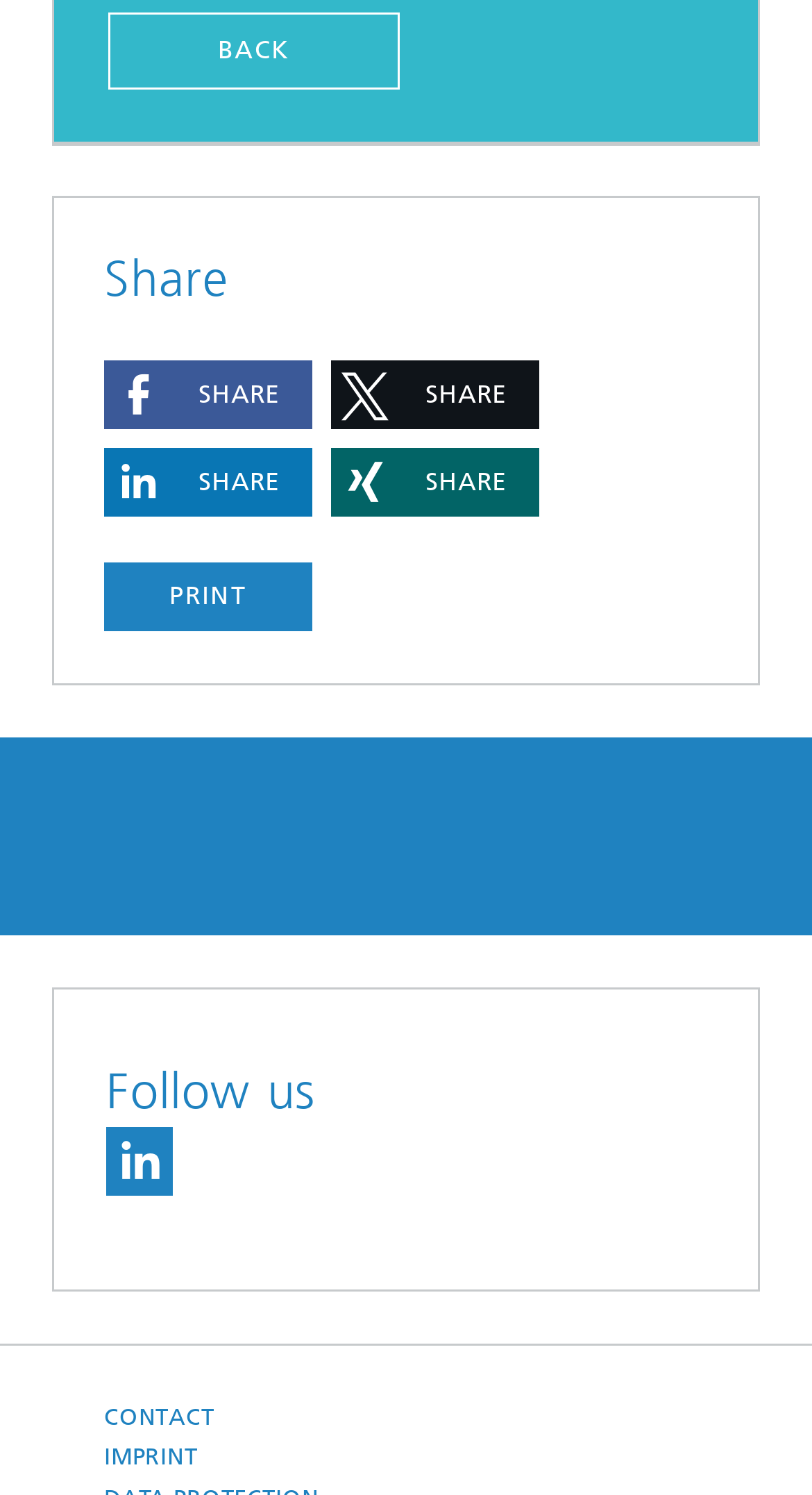How many sharing options are available?
Examine the image and provide an in-depth answer to the question.

There are four sharing options available because there are four buttons in the layout table with the text 'Share on' followed by the name of the platform, which are Facebook, X, LinkedIn, and XING.